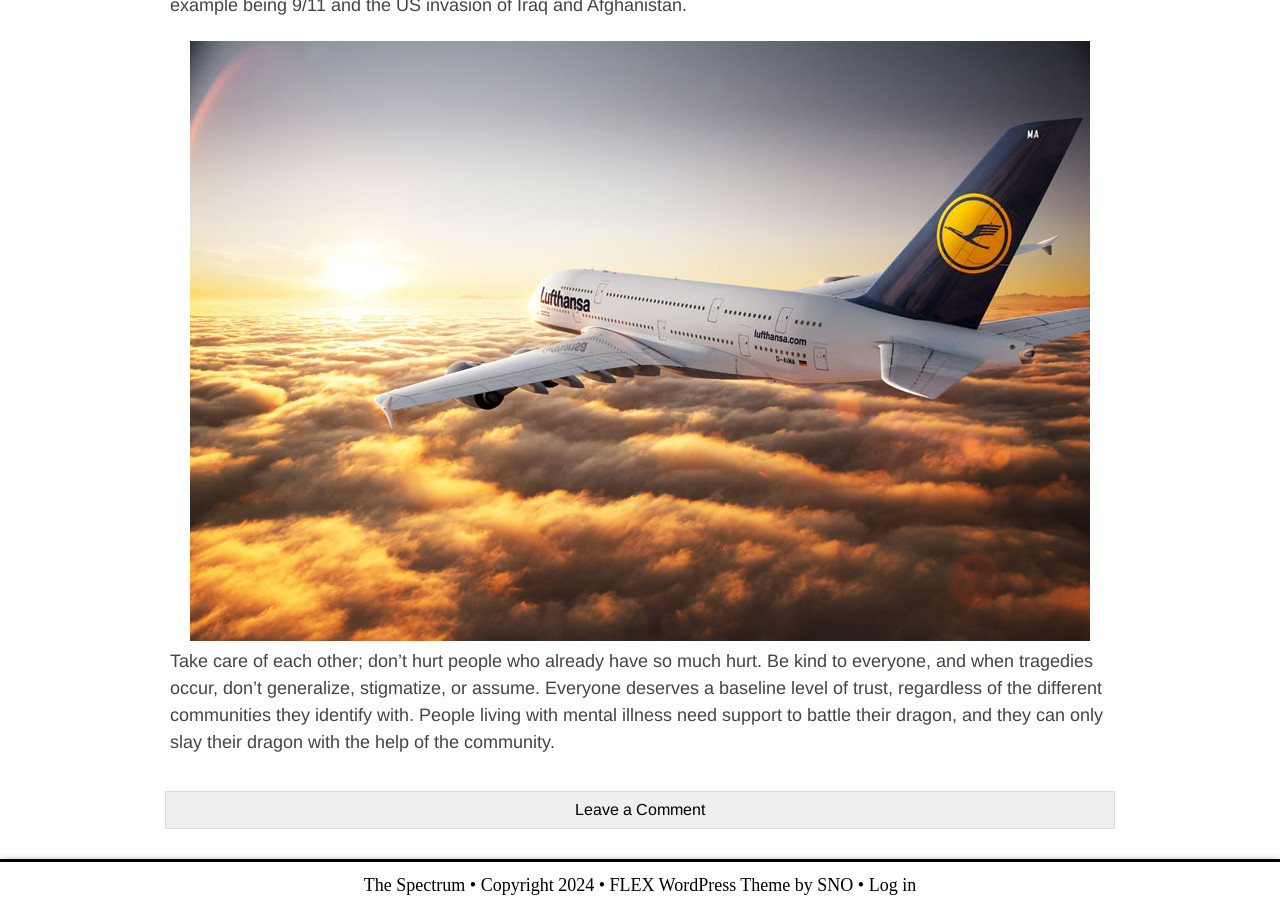How many links are present at the bottom of the webpage?
Using the details from the image, give an elaborate explanation to answer the question.

There are five links present at the bottom of the webpage, which are 'The Spectrum', 'FLEX WordPress Theme', 'SNO', 'Log in', and 'lufthansa_a380-other'.